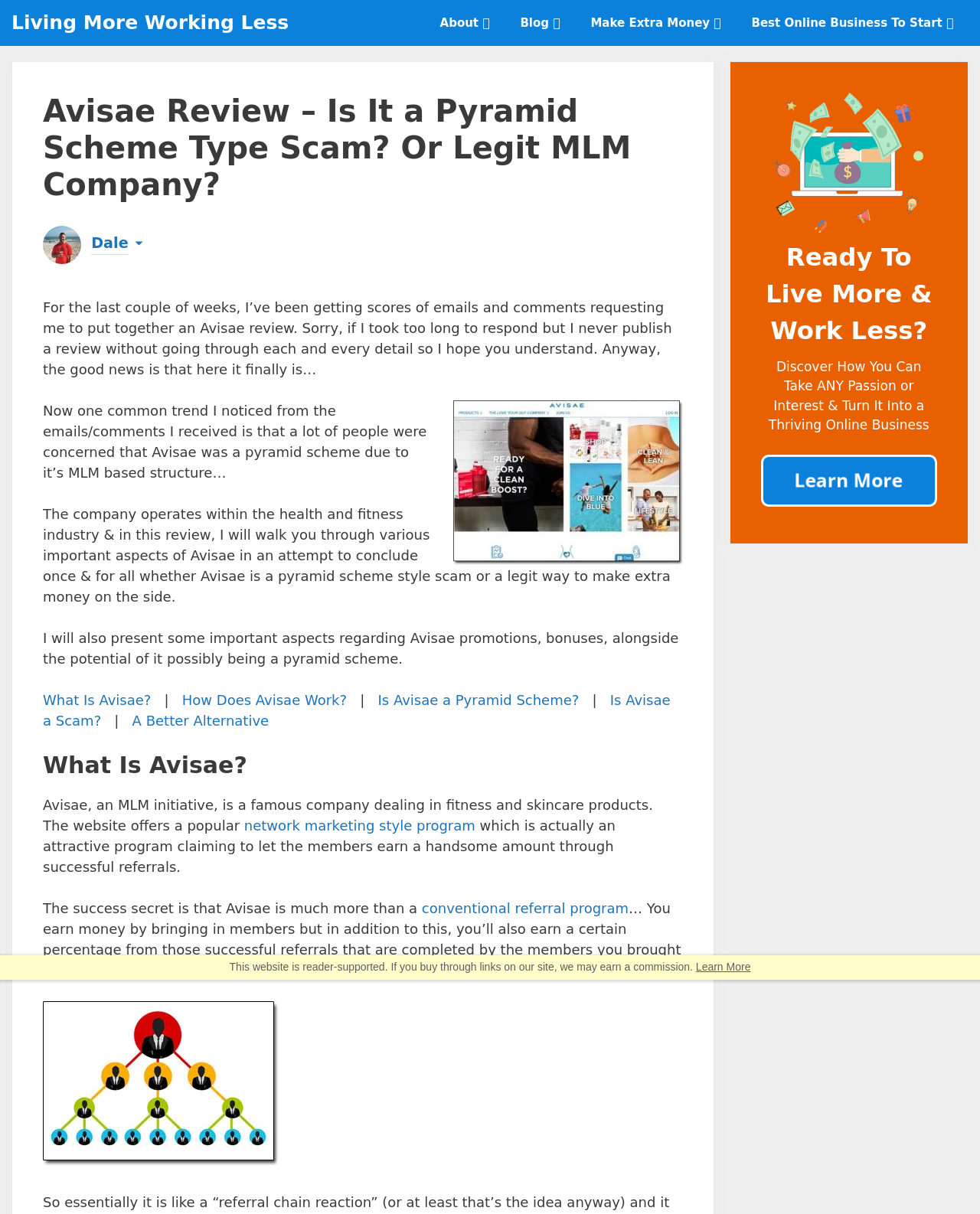Find the bounding box coordinates for the HTML element described as: "alt="Dale"". The coordinates should consist of four float values between 0 and 1, i.e., [left, top, right, bottom].

[0.044, 0.207, 0.083, 0.22]